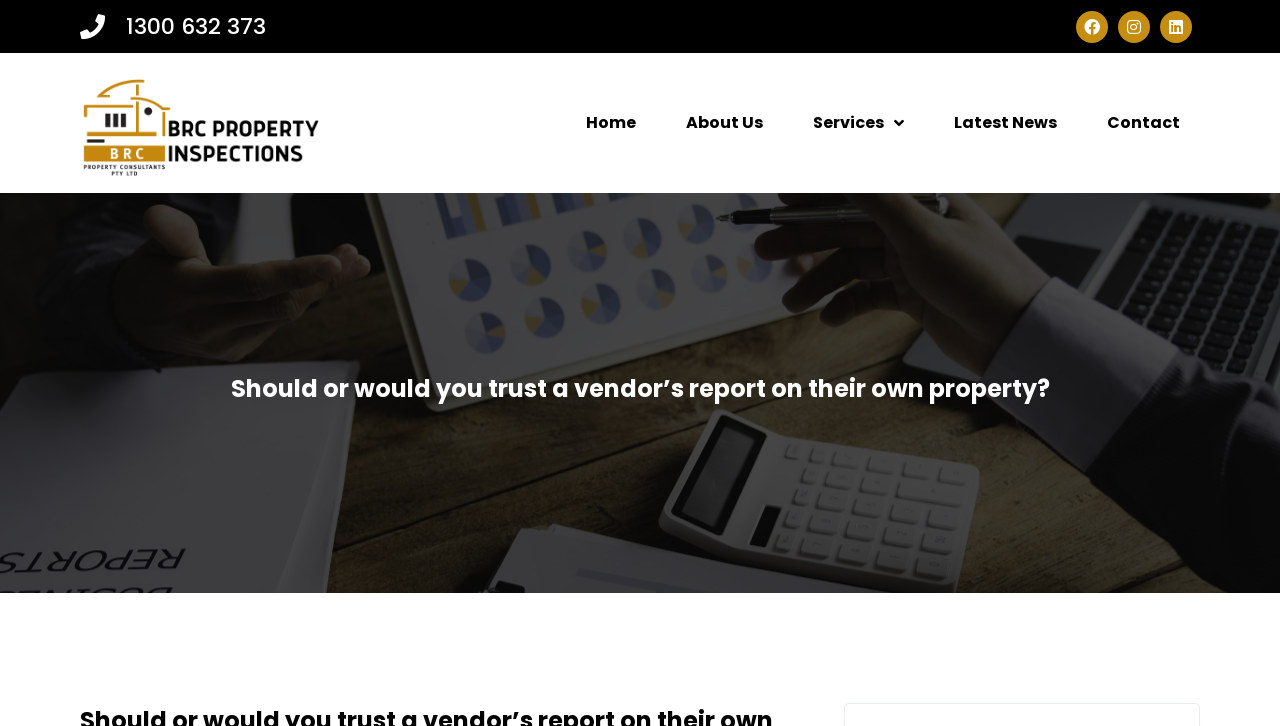How many social media links are on the top right?
Refer to the image and provide a detailed answer to the question.

I counted the number of social media links on the top right corner of the webpage and found three links: Facebook, Instagram, and Linkedin.